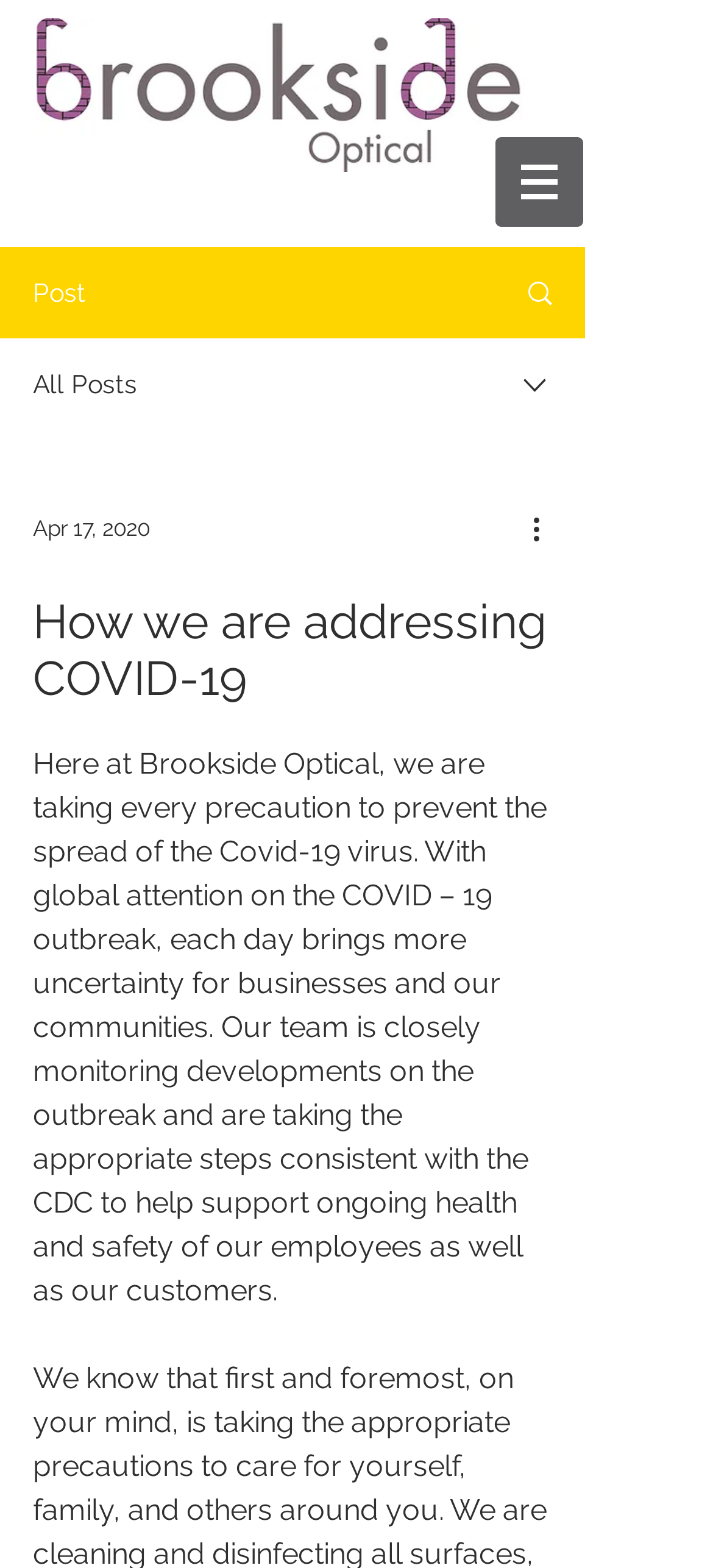Can you locate the main headline on this webpage and provide its text content?

How we are addressing COVID-19